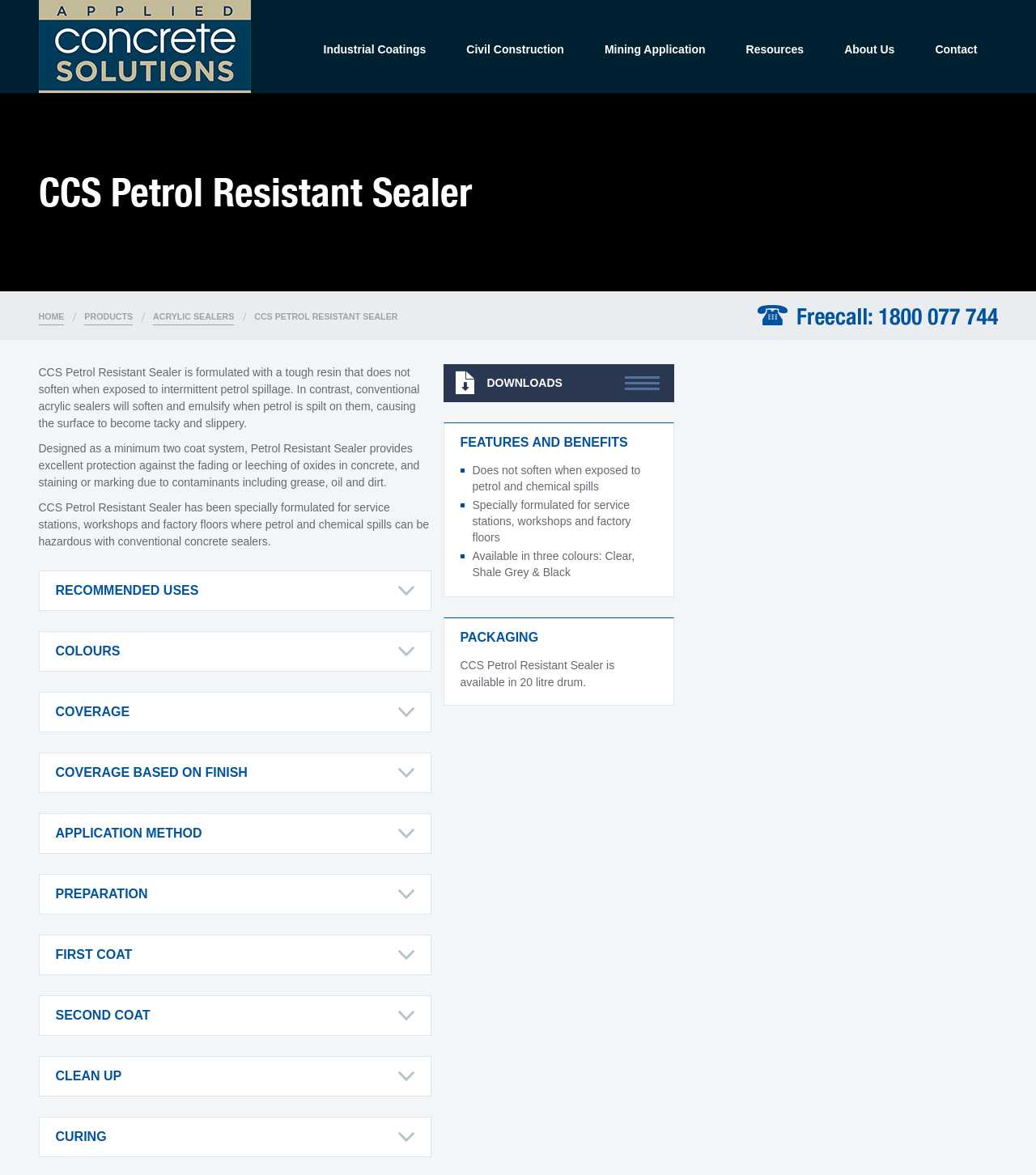Give a one-word or short phrase answer to this question: 
What is the benefit of CCS Petrol Resistant Sealer?

Does not soften when exposed to petrol and chemical spills